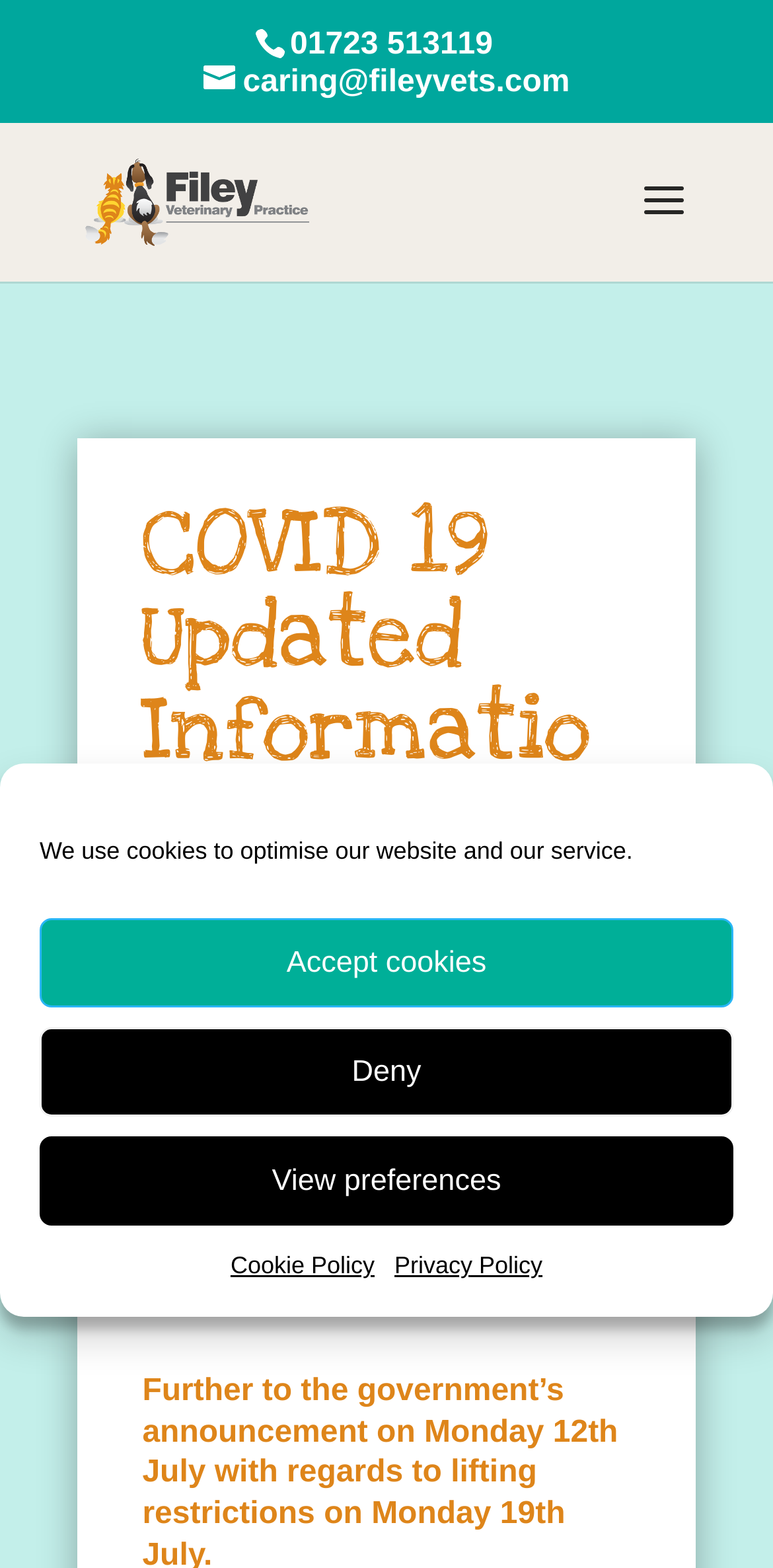Identify the main heading of the webpage and provide its text content.

COVID 19 Updated Information – Attending Appointments at the Practice